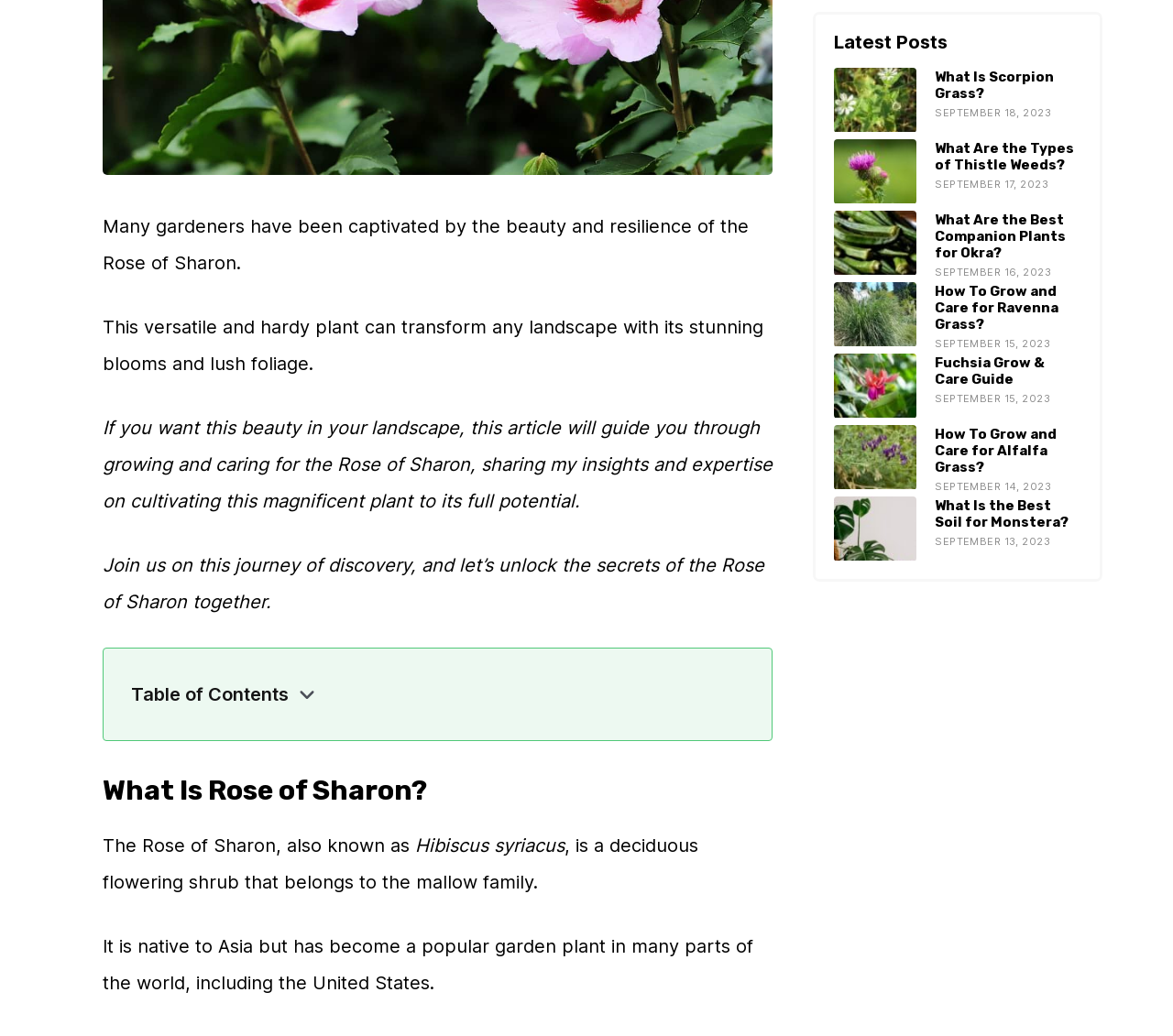Provide the bounding box coordinates, formatted as (top-left x, top-left y, bottom-right x, bottom-right y), with all values being floating point numbers between 0 and 1. Identify the bounding box of the UI element that matches the description: Fuchsia Grow & Care Guide

[0.797, 0.342, 0.891, 0.374]